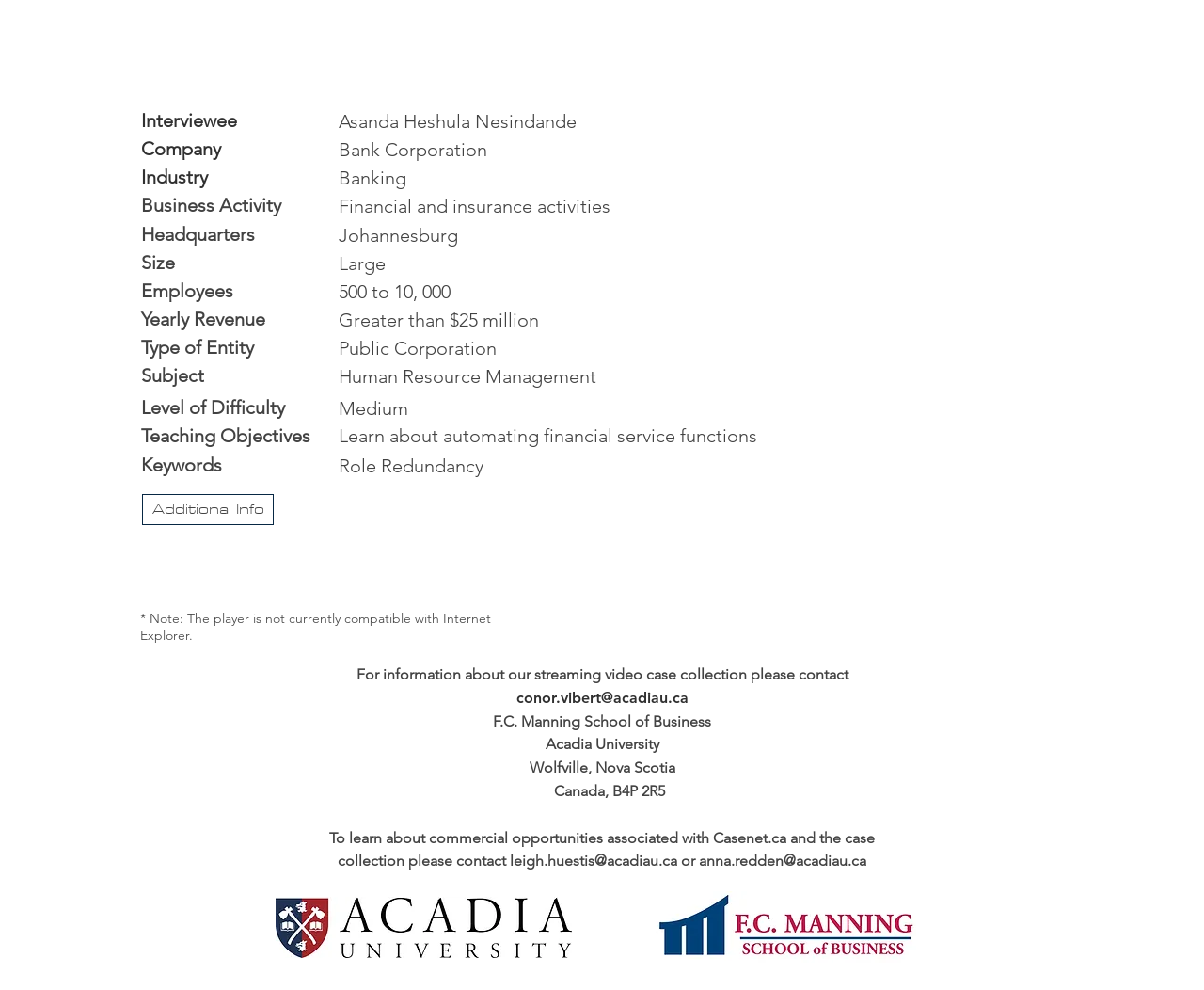Determine the bounding box of the UI element mentioned here: "leigh.huestis@acadiau.ca". The coordinates must be in the format [left, top, right, bottom] with values ranging from 0 to 1.

[0.423, 0.861, 0.562, 0.879]